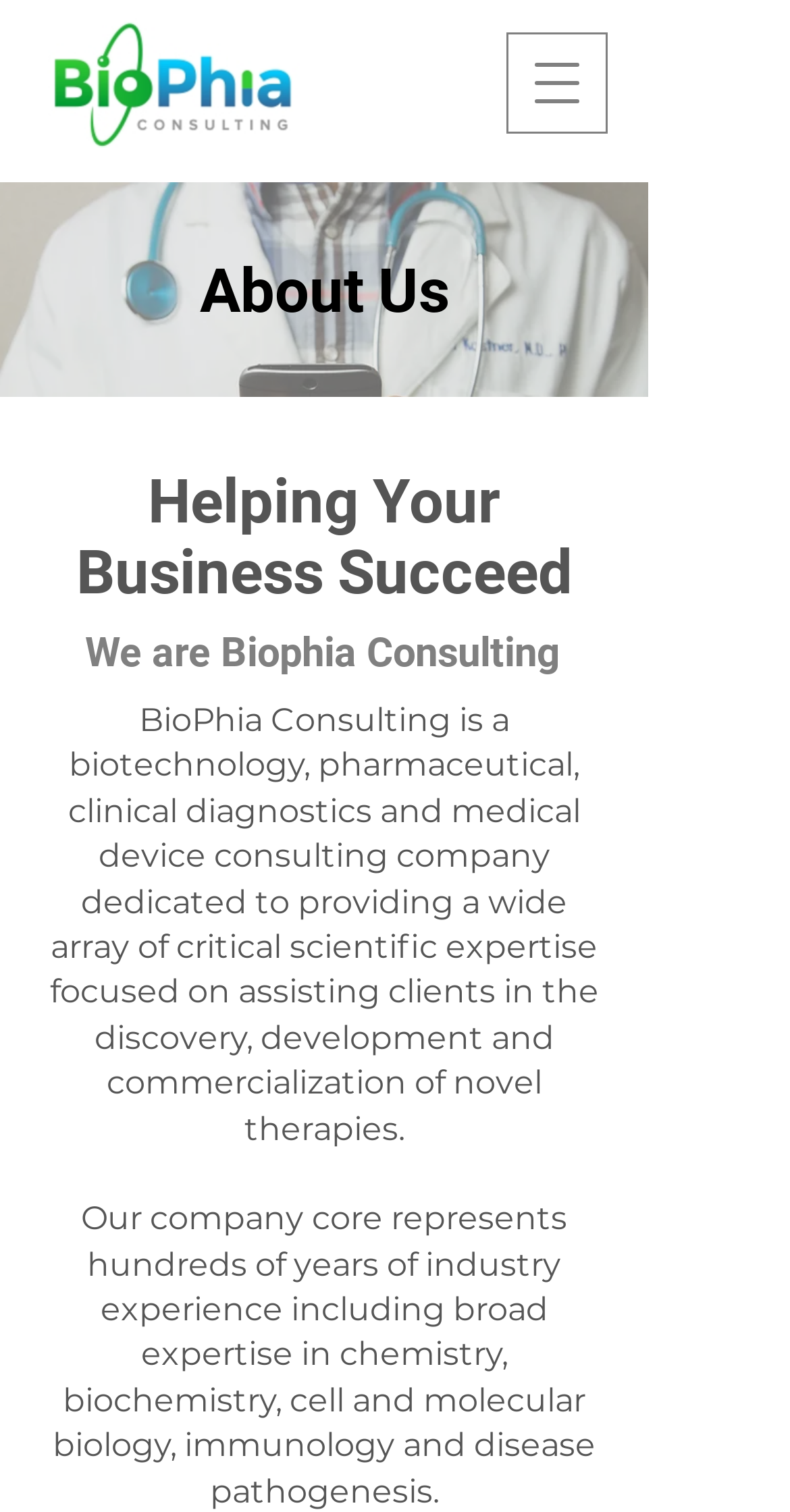How many areas of industry experience does BioPhia Consulting represent?
Refer to the image and provide a one-word or short phrase answer.

Multiple areas